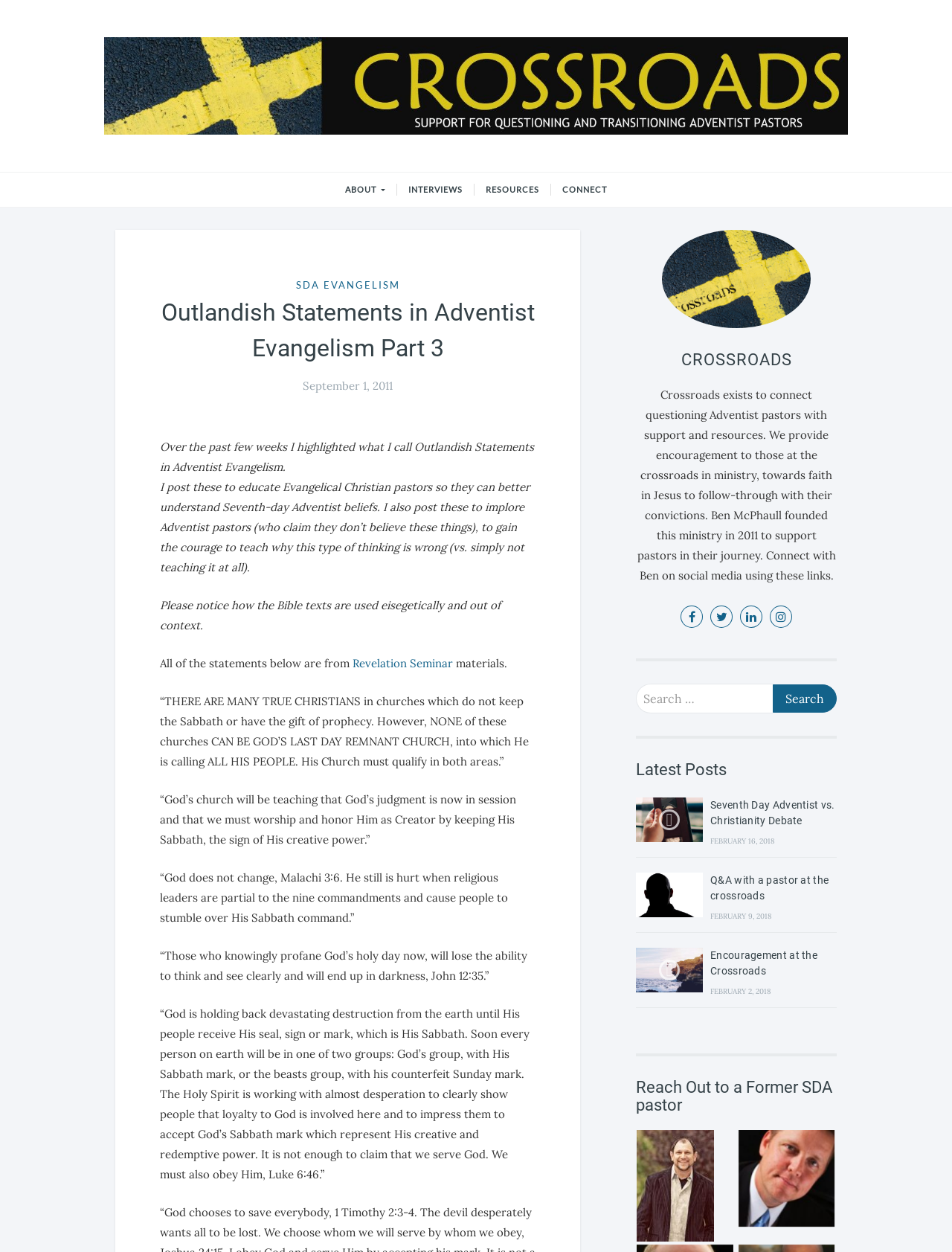Please specify the bounding box coordinates for the clickable region that will help you carry out the instruction: "Read about 'Pharmaceutical Industry'".

None